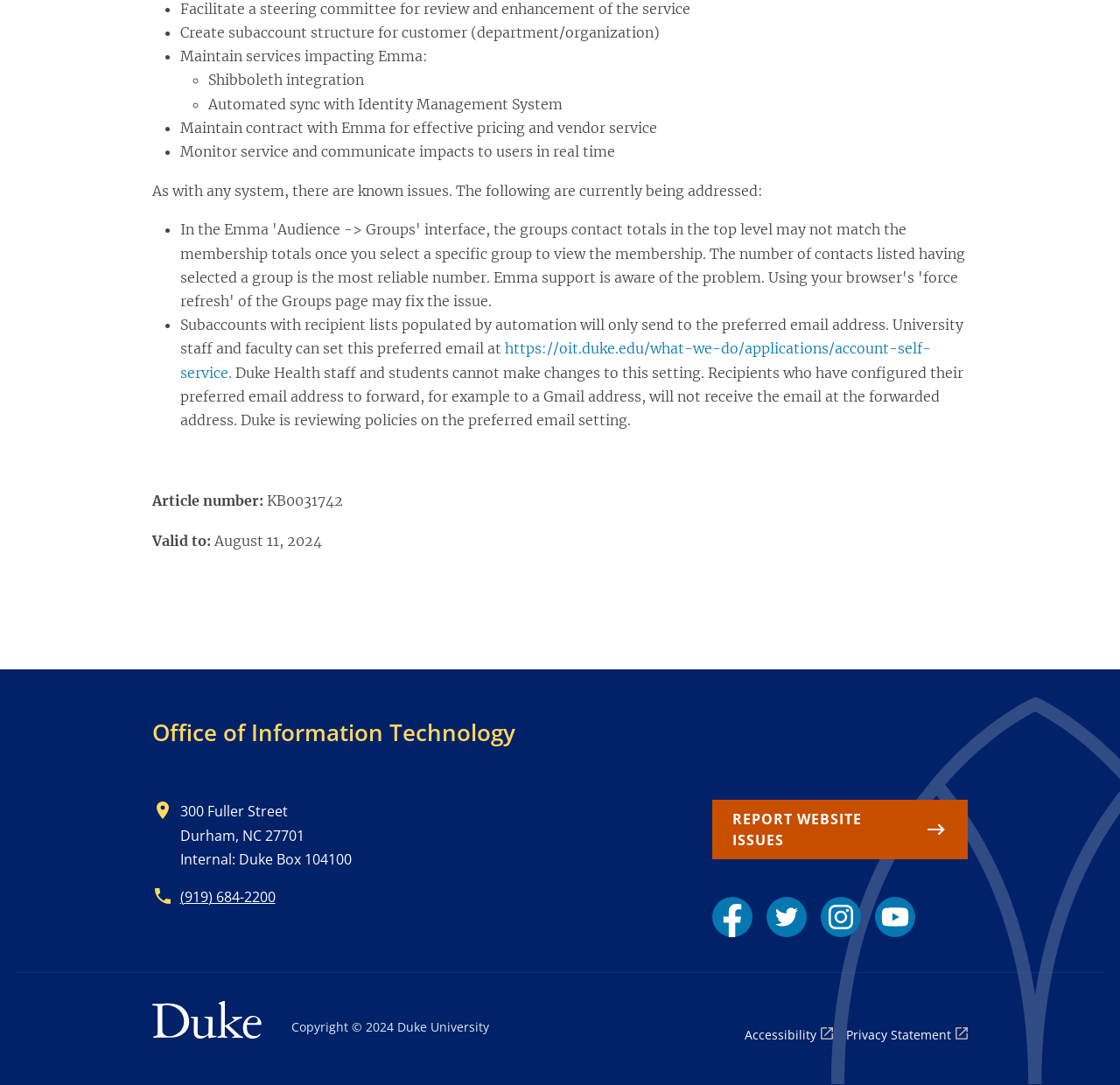Please examine the image and provide a detailed answer to the question: What is the purpose of Shibboleth integration?

The question asks for the purpose of Shibboleth integration. Although Shibboleth integration is mentioned on the webpage, its purpose is not explicitly stated. Therefore, I cannot provide a specific answer.